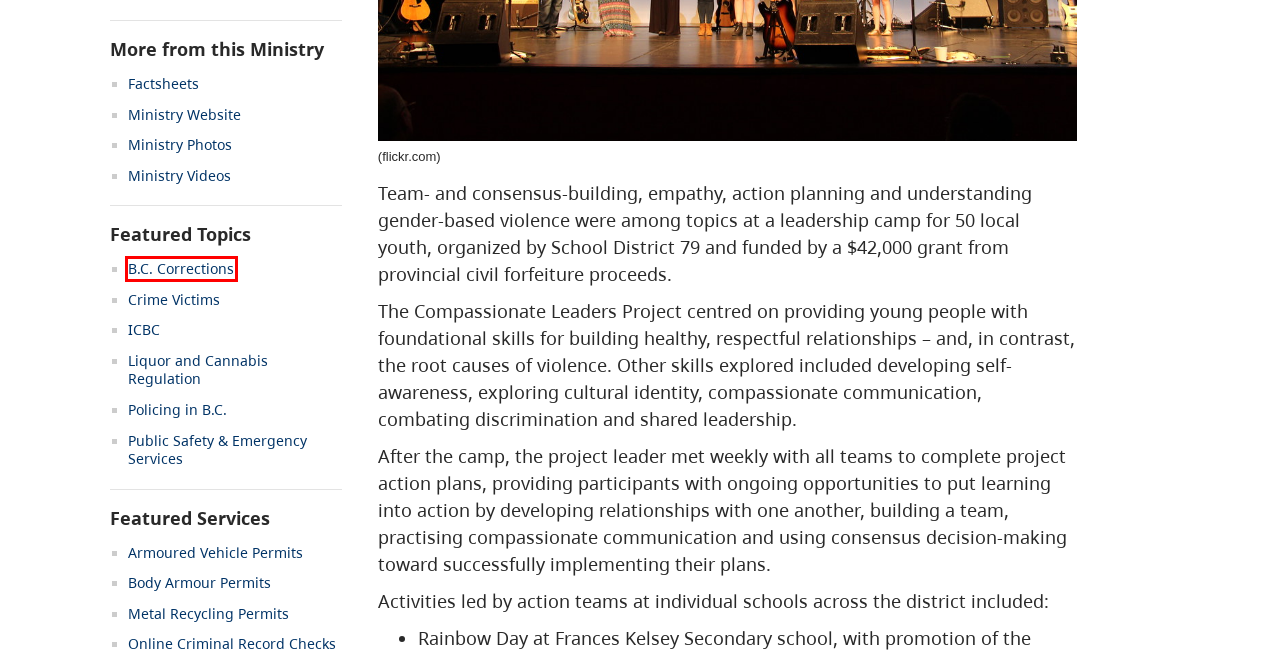Examine the screenshot of a webpage with a red rectangle bounding box. Select the most accurate webpage description that matches the new webpage after clicking the element within the bounding box. Here are the candidates:
A. Policing in B.C. - Province of British Columbia
B. Public safety and emergency services - Province of British Columbia
C. Body armour - Province of British Columbia
D. Corrections - Province of British Columbia
E. Armoured vehicles - Province of British Columbia
F. Criminal record checks - Province of British Columbia
G. Liquor and cannabis regulation - Province of British Columbia
H. Metal recycling - Province of British Columbia

D